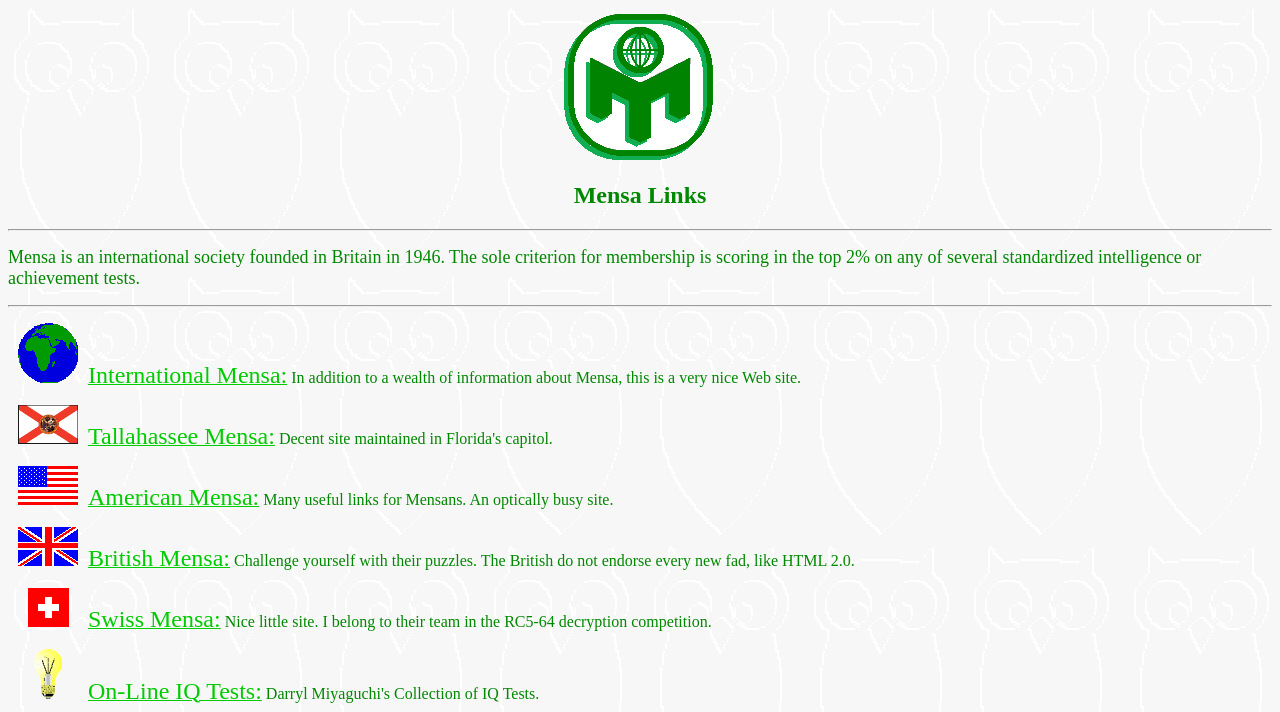Please provide a one-word or short phrase answer to the question:
What is the image next to 'Globe International Mensa:'?

Globe